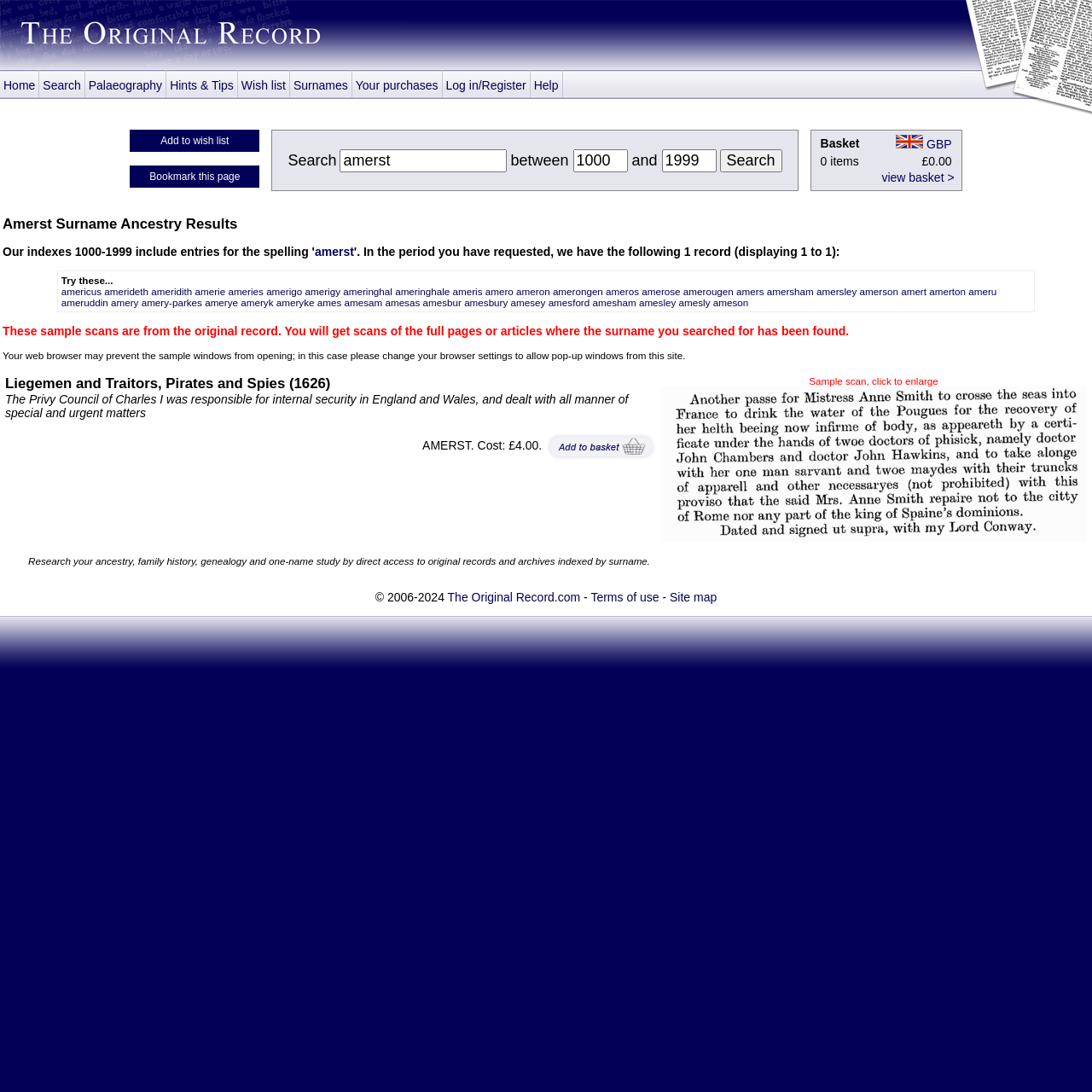What is the name of the website?
Identify the answer in the screenshot and reply with a single word or phrase.

The Original Record